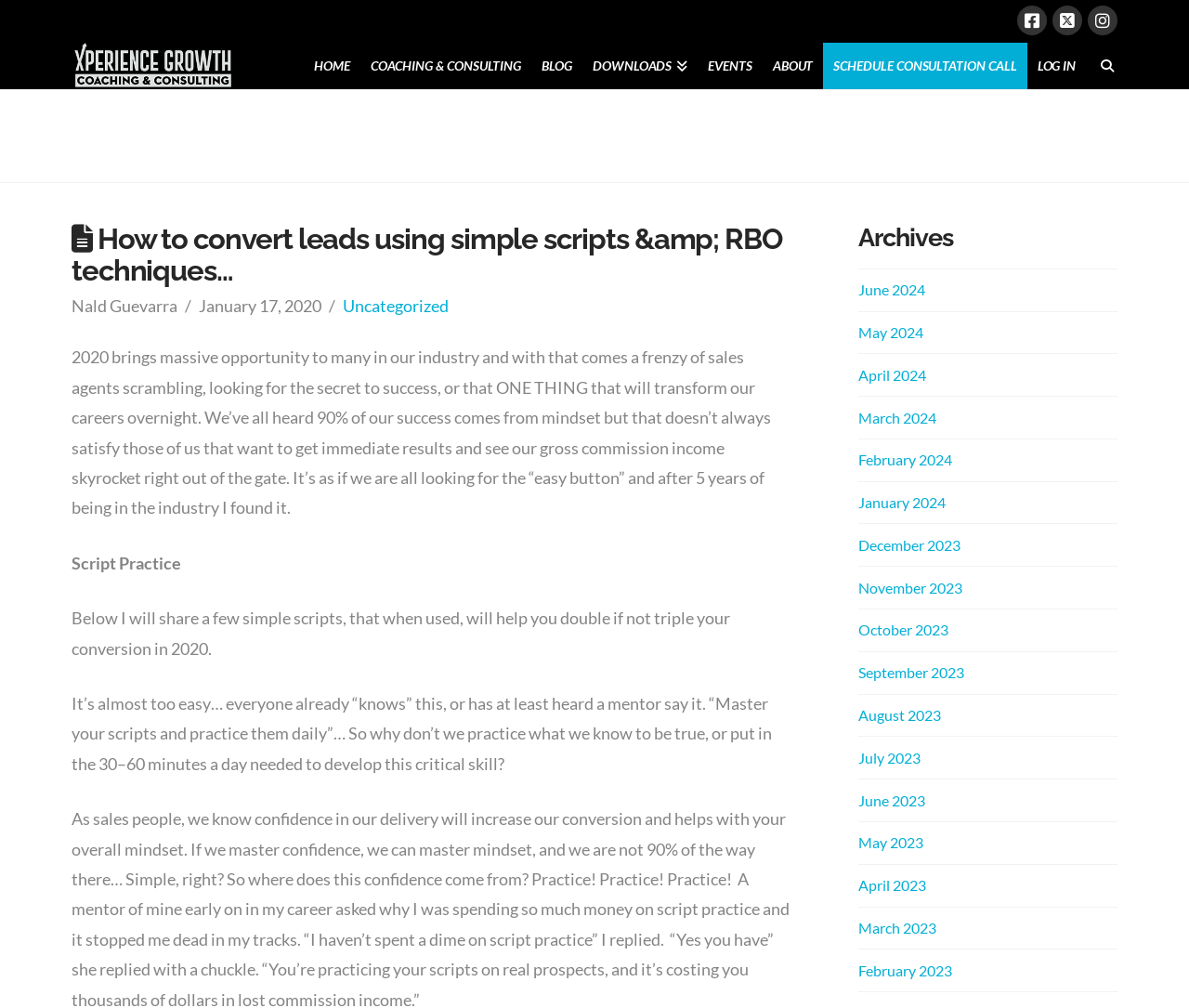What is the name of the website?
Give a detailed response to the question by analyzing the screenshot.

The name of the website can be found in the top-left corner of the webpage, where it is written as 'Xperience Growth' in a heading element.